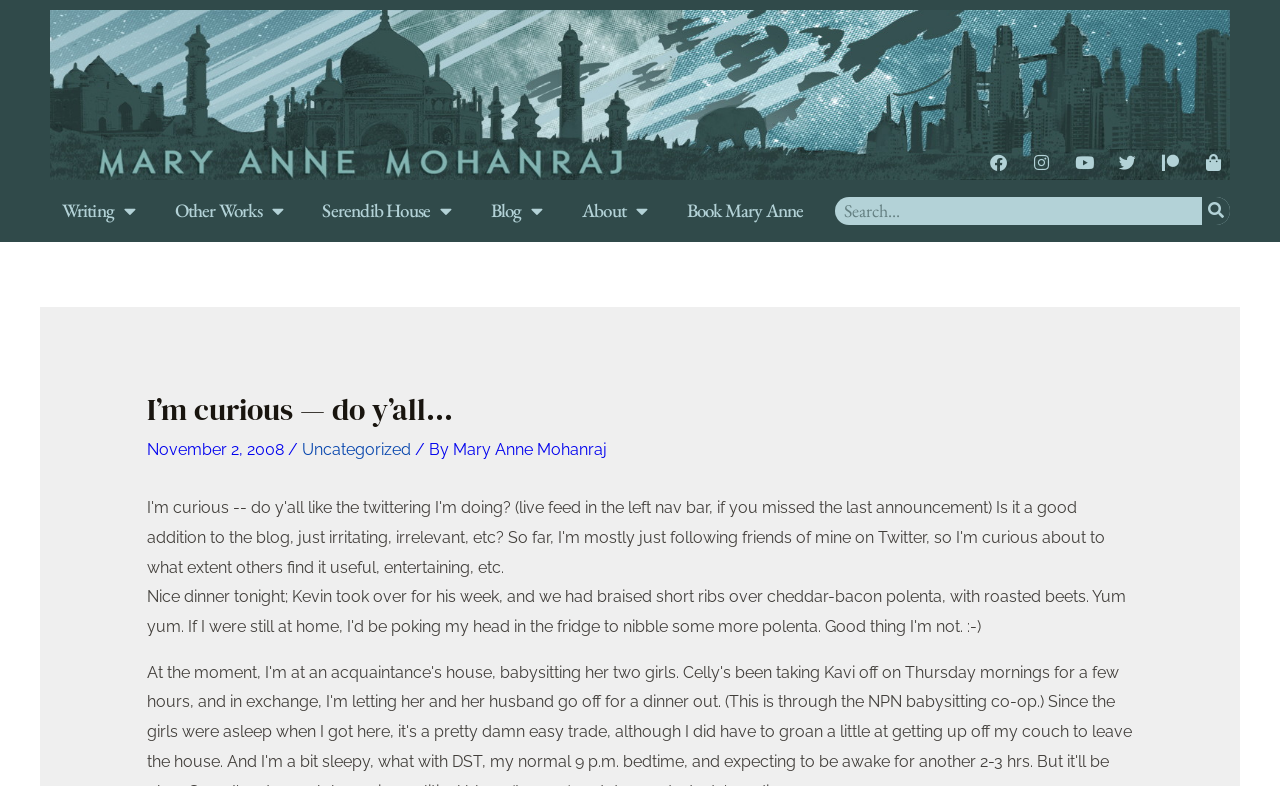What is the category of the post?
Relying on the image, give a concise answer in one word or a brief phrase.

Uncategorized